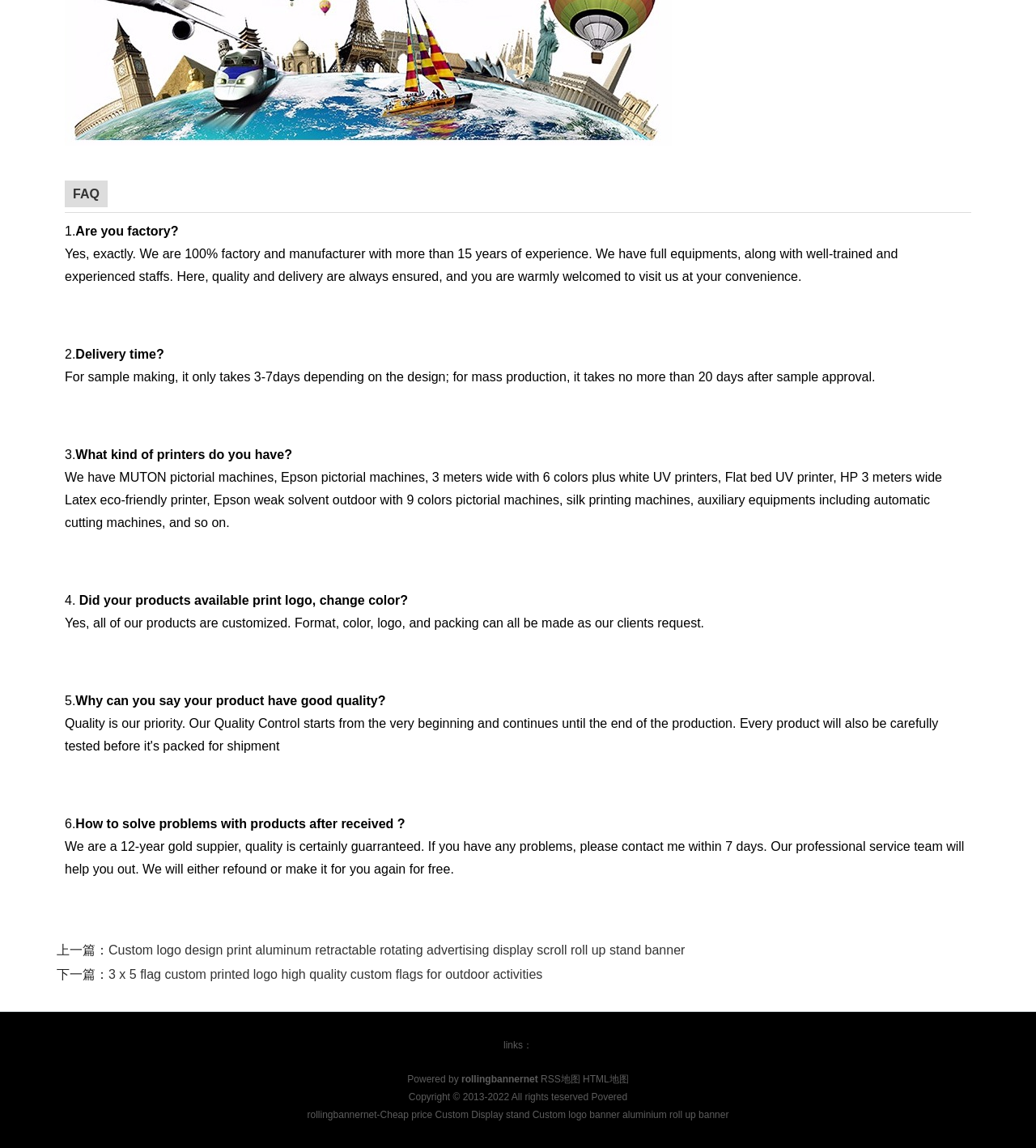Can the company customize products?
Please use the image to provide a one-word or short phrase answer.

Yes